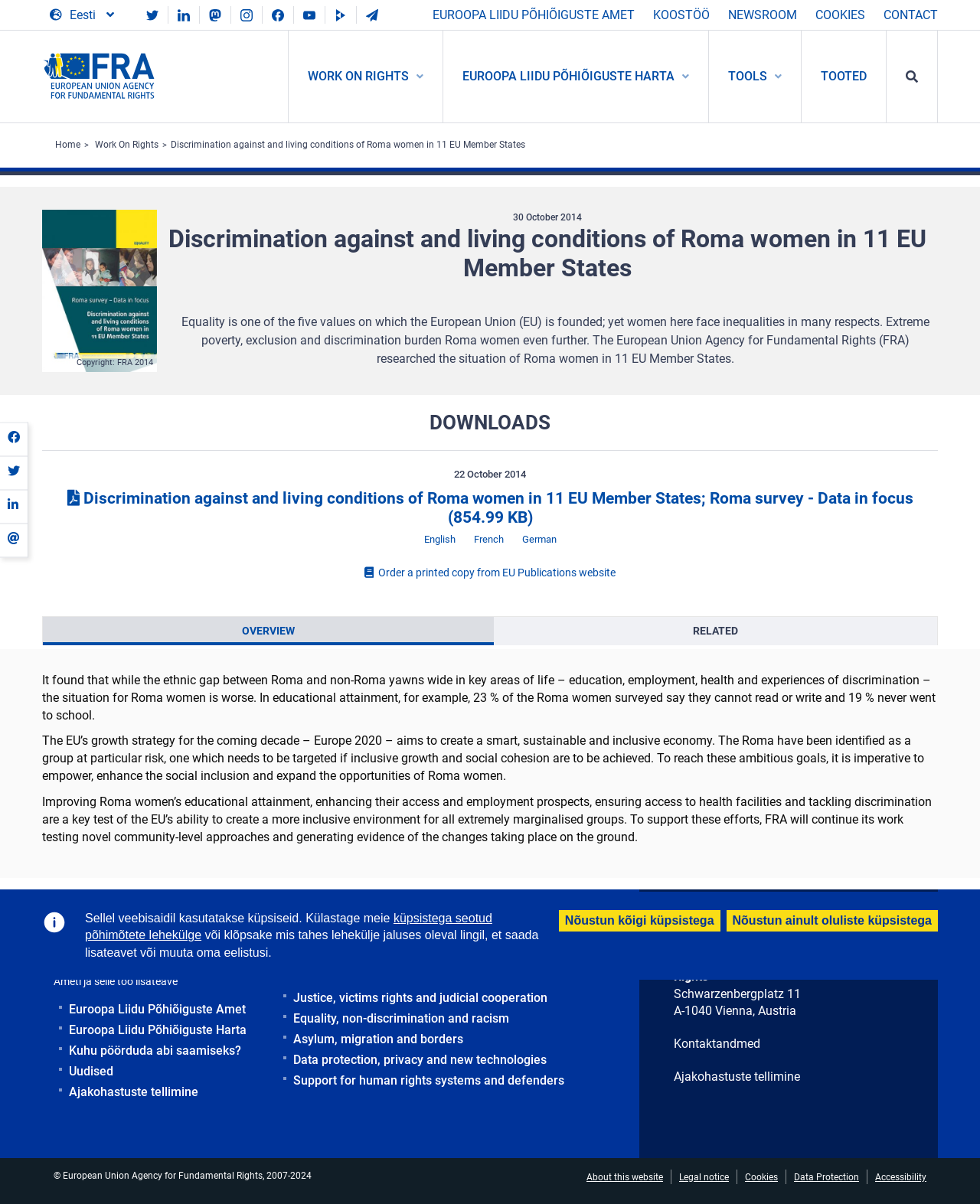Pinpoint the bounding box coordinates of the element you need to click to execute the following instruction: "Search for something". The bounding box should be represented by four float numbers between 0 and 1, in the format [left, top, right, bottom].

[0.904, 0.025, 0.957, 0.102]